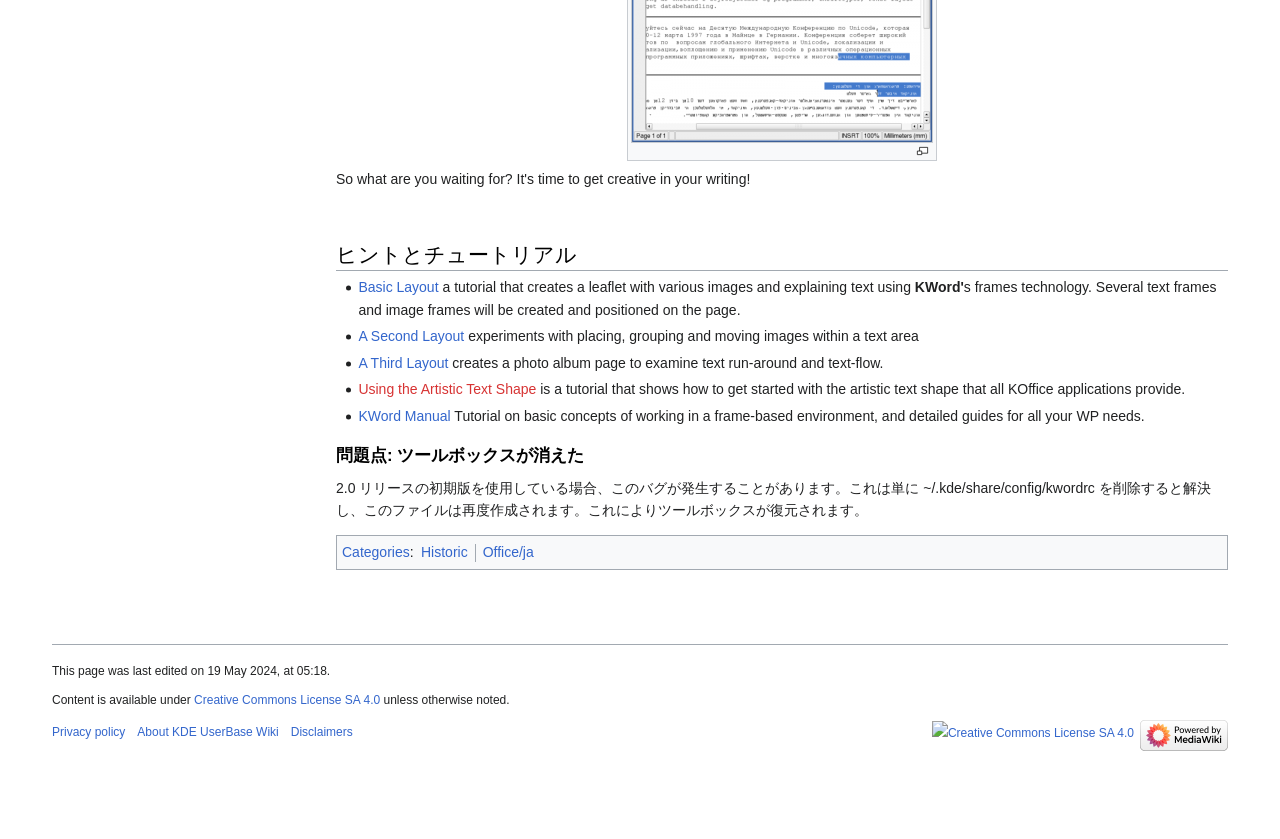Using the information in the image, give a comprehensive answer to the question: 
What is the license under which the content is available?

The content is available under the Creative Commons License SA 4.0, as stated at the bottom of the webpage. This is indicated by the link 'Creative Commons License SA 4.0' and the corresponding image.